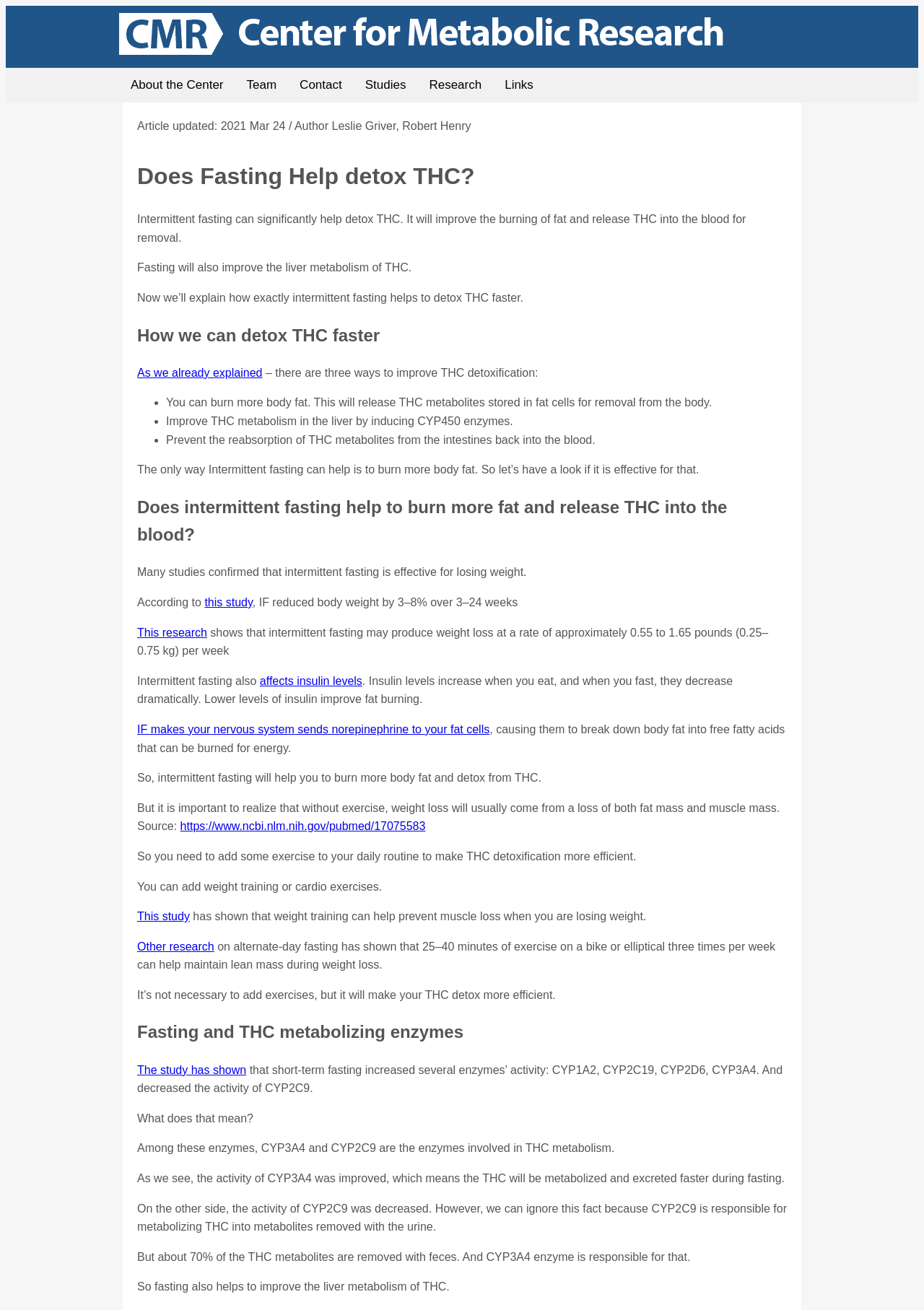What is the main topic of this article?
Answer the question with a thorough and detailed explanation.

The article discusses how intermittent fasting can help detox THC from the body, including improving fat burning and liver metabolism.